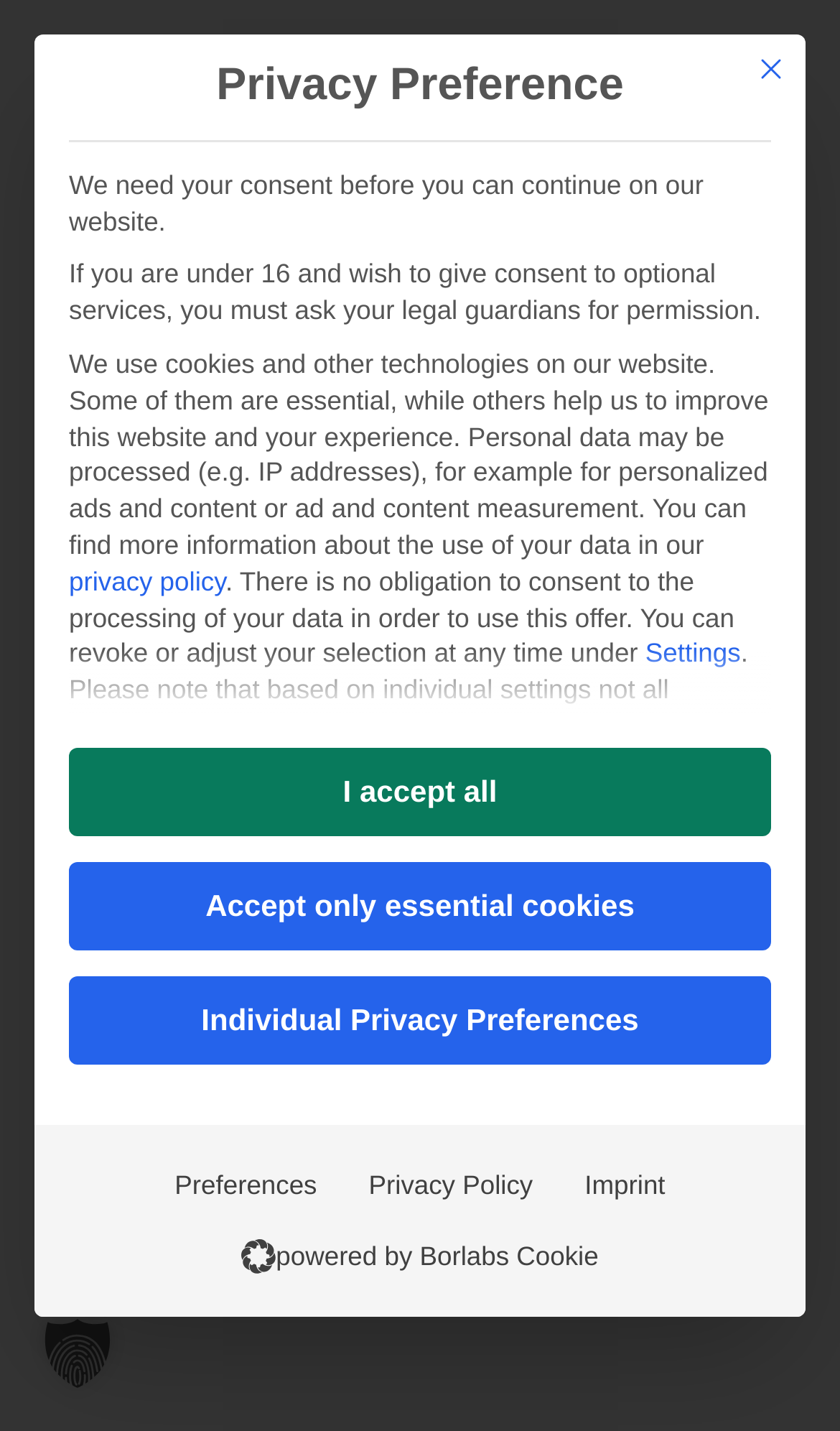What is mentioned as a risk in the privacy policy?
Please interpret the details in the image and answer the question thoroughly.

The paragraph explaining the privacy policy mentions that personal data may be processed in the USA, and that there is a risk that U.S. authorities will process personal data in surveillance programs without any existing possibility of legal action for Europeans, indicating that this is a risk associated with the processing of personal data.